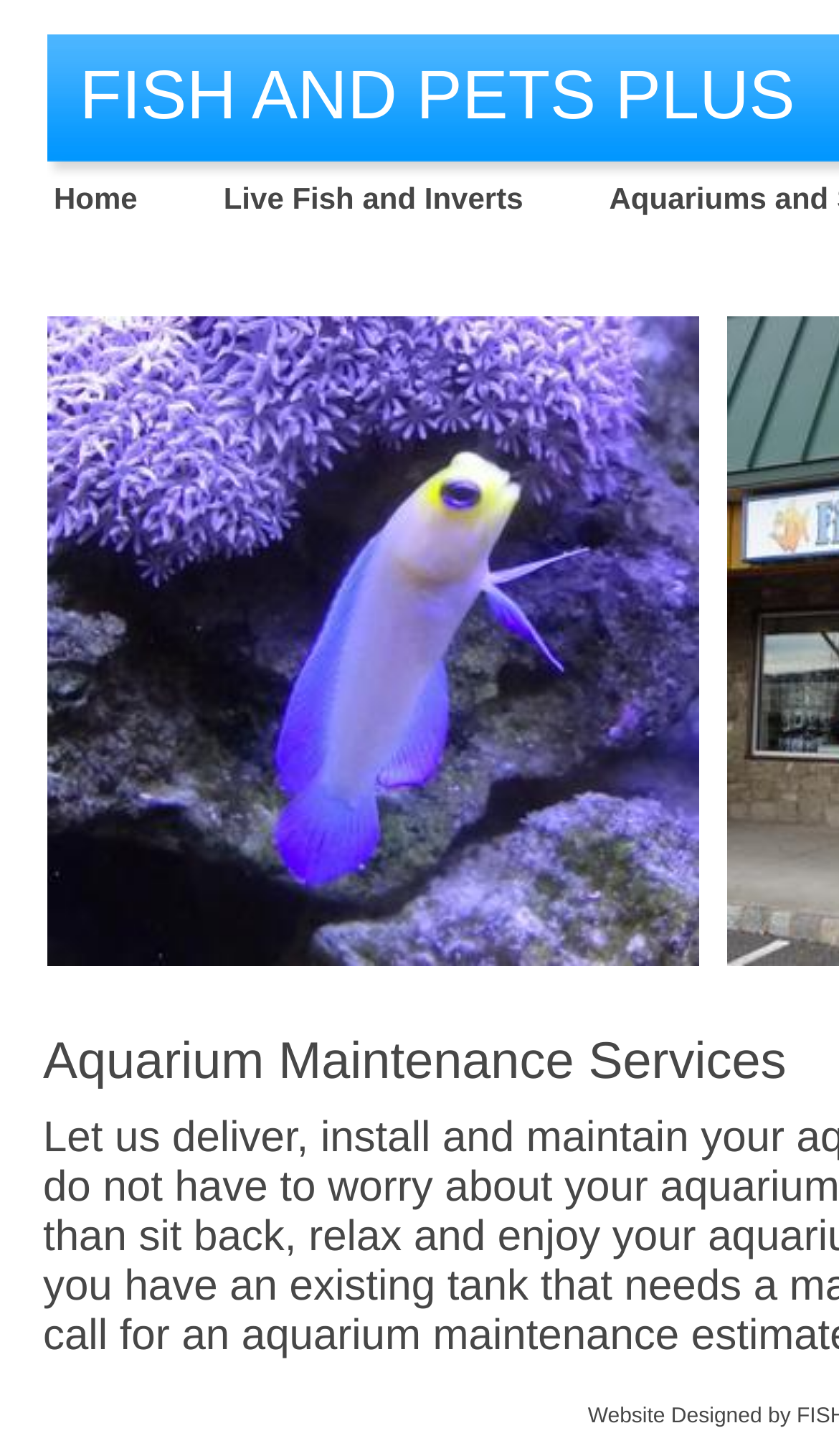What is the name of the website?
Could you give a comprehensive explanation in response to this question?

The name of the website can be determined by looking at the StaticText element with the text 'FISH AND PETS PLUS' located at the top of the webpage, which is likely to be the website's title or logo.